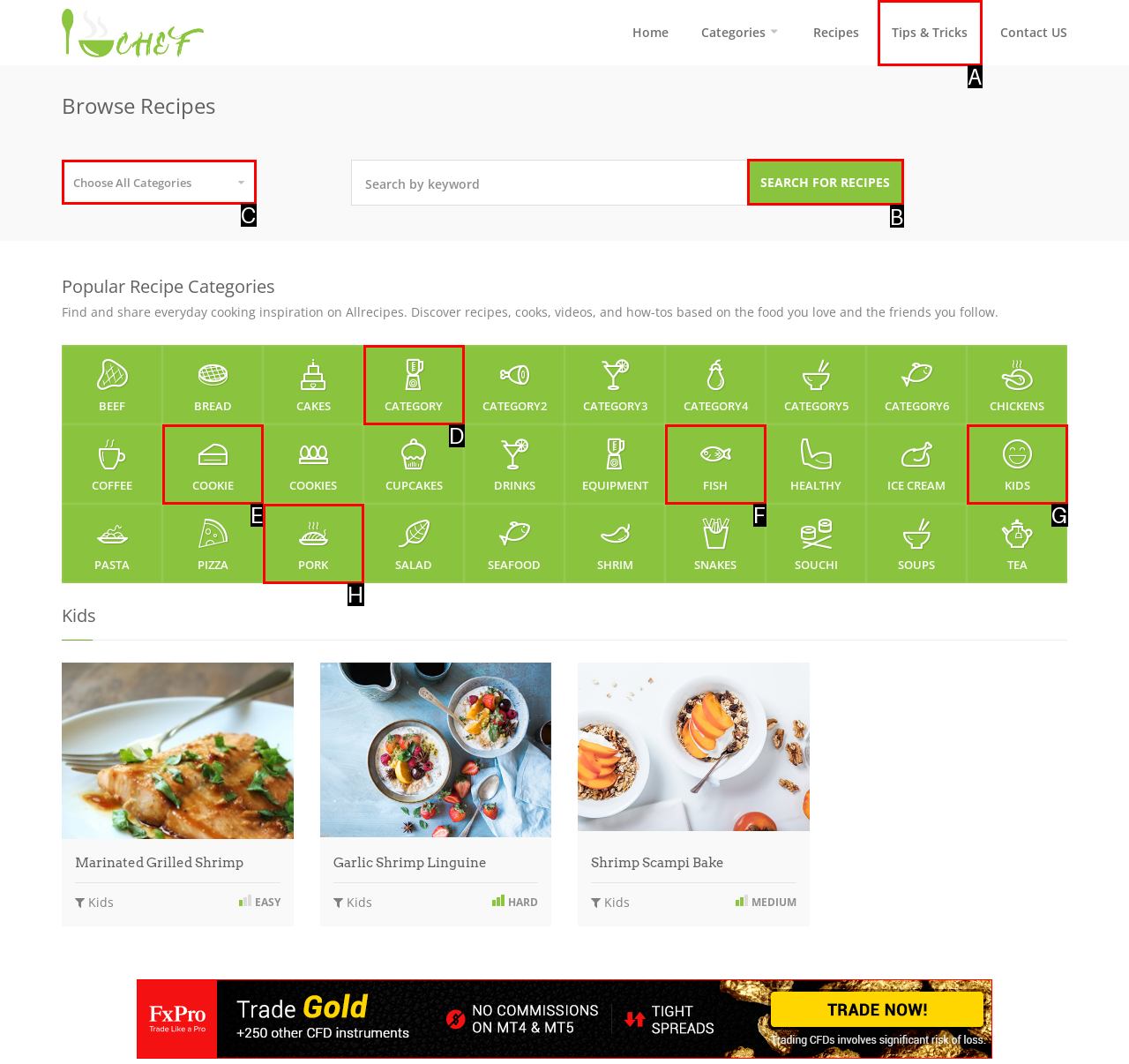Tell me which letter corresponds to the UI element that should be clicked to fulfill this instruction: Search for recipes
Answer using the letter of the chosen option directly.

B